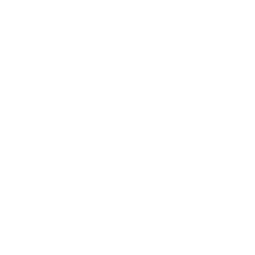Give a short answer using one word or phrase for the question:
What is one possible application of the buckle?

Shot pouches